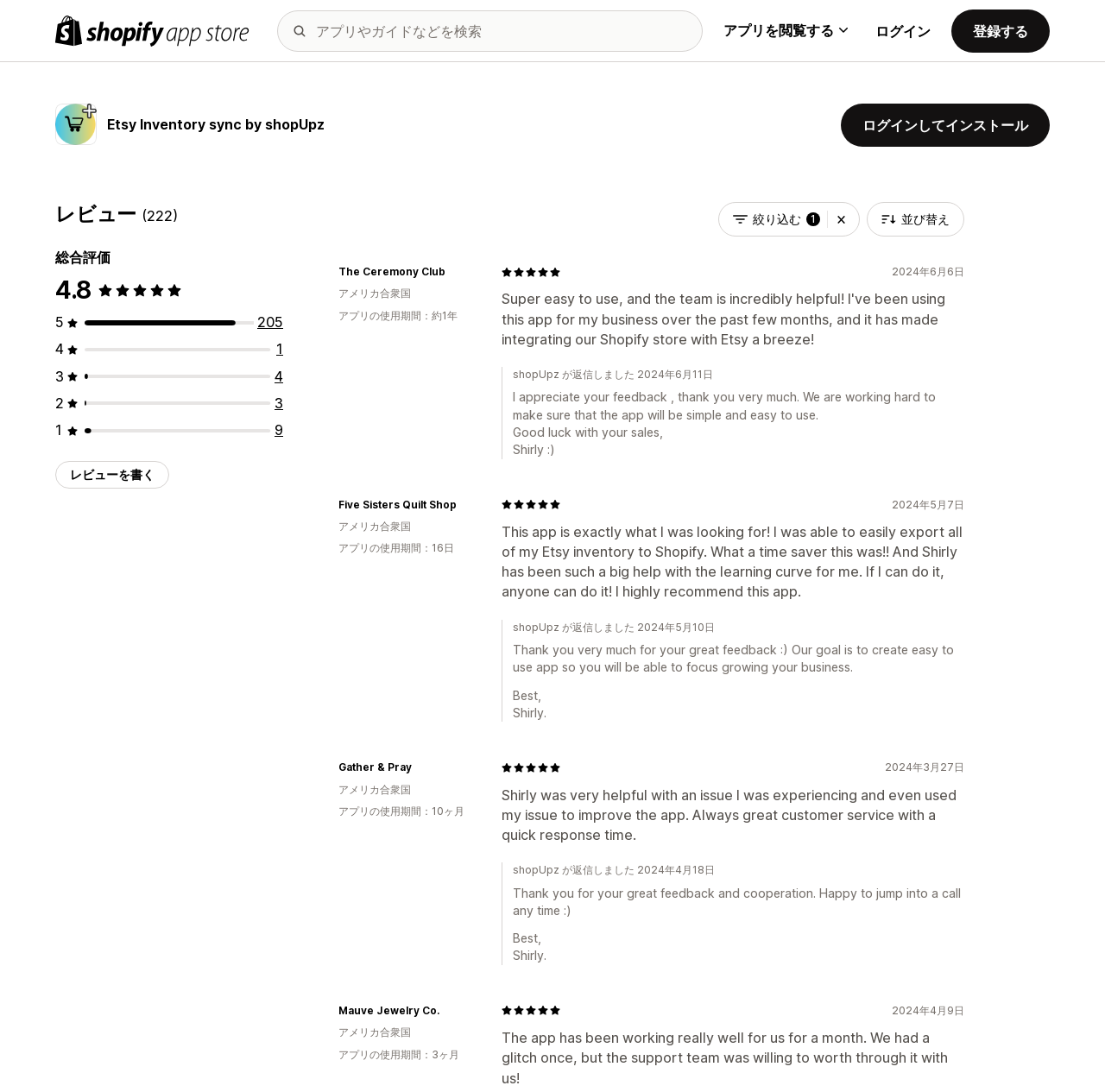Please find the bounding box for the UI component described as follows: "ログインしてインストール".

[0.761, 0.095, 0.95, 0.134]